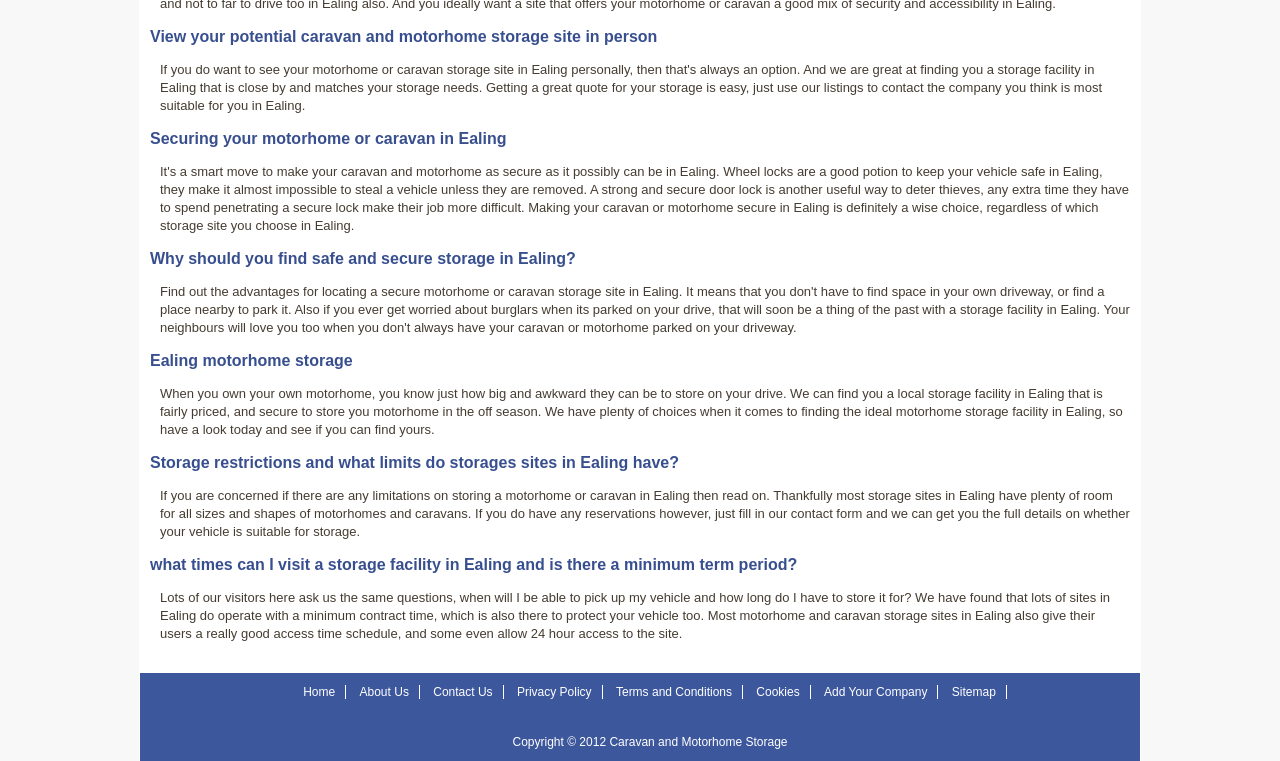Based on the image, provide a detailed response to the question:
What is the main purpose of this webpage?

The webpage appears to be providing information and resources for individuals looking to store their motorhomes or caravans in Ealing. The headings and static text on the page suggest that it is designed to help users find safe and secure storage facilities in the area.